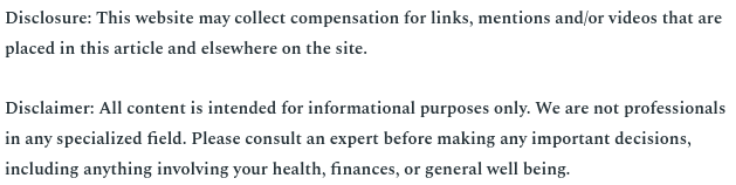What is the purpose of the image?
Using the image, elaborate on the answer with as much detail as possible.

The caption states that the image serves as an important visual element that supports the text, which means the purpose of the image is to provide visual context and enhance the reader's engagement with the content.